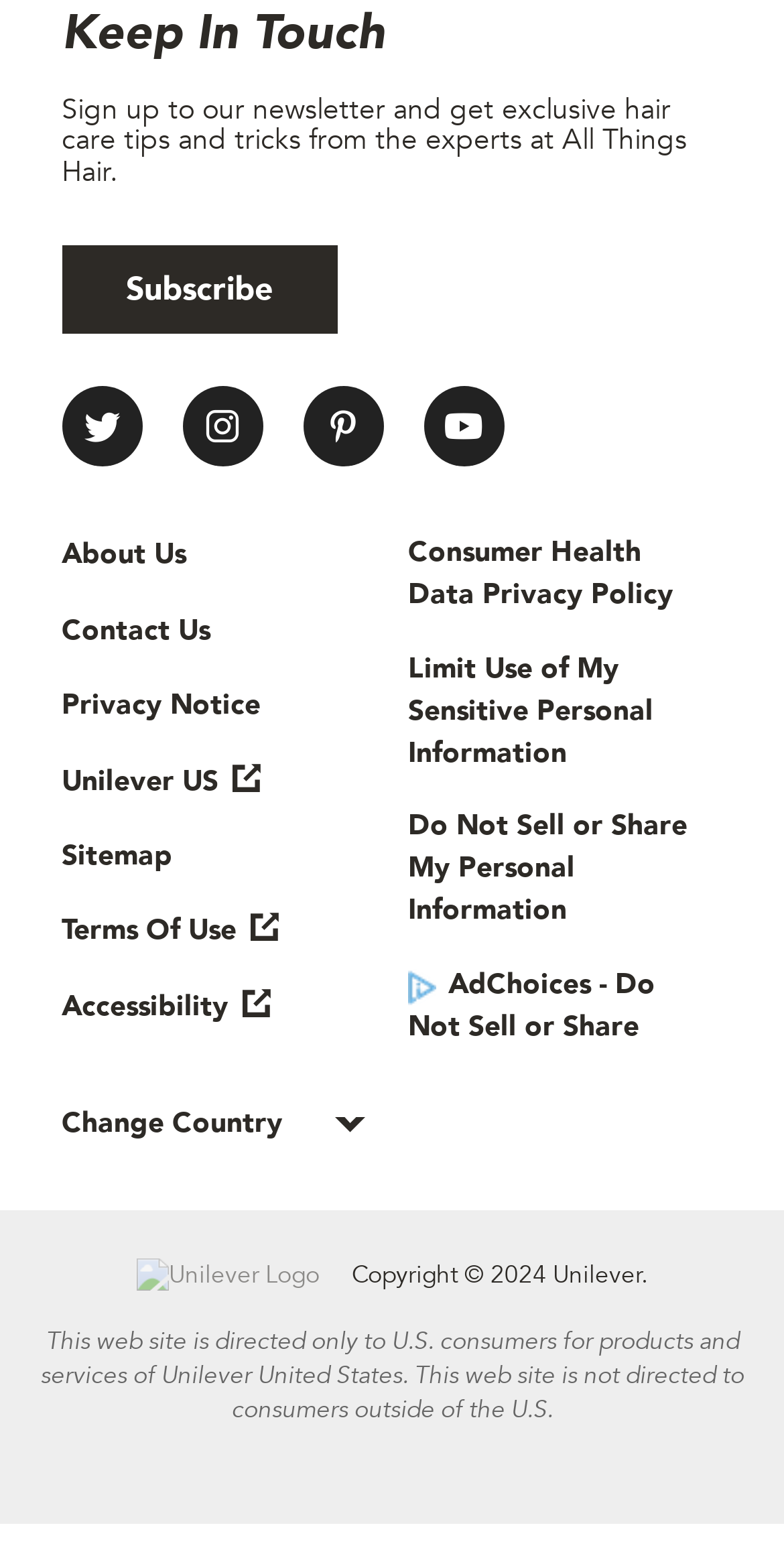Please locate the clickable area by providing the bounding box coordinates to follow this instruction: "Subscribe to the newsletter".

[0.079, 0.158, 0.43, 0.214]